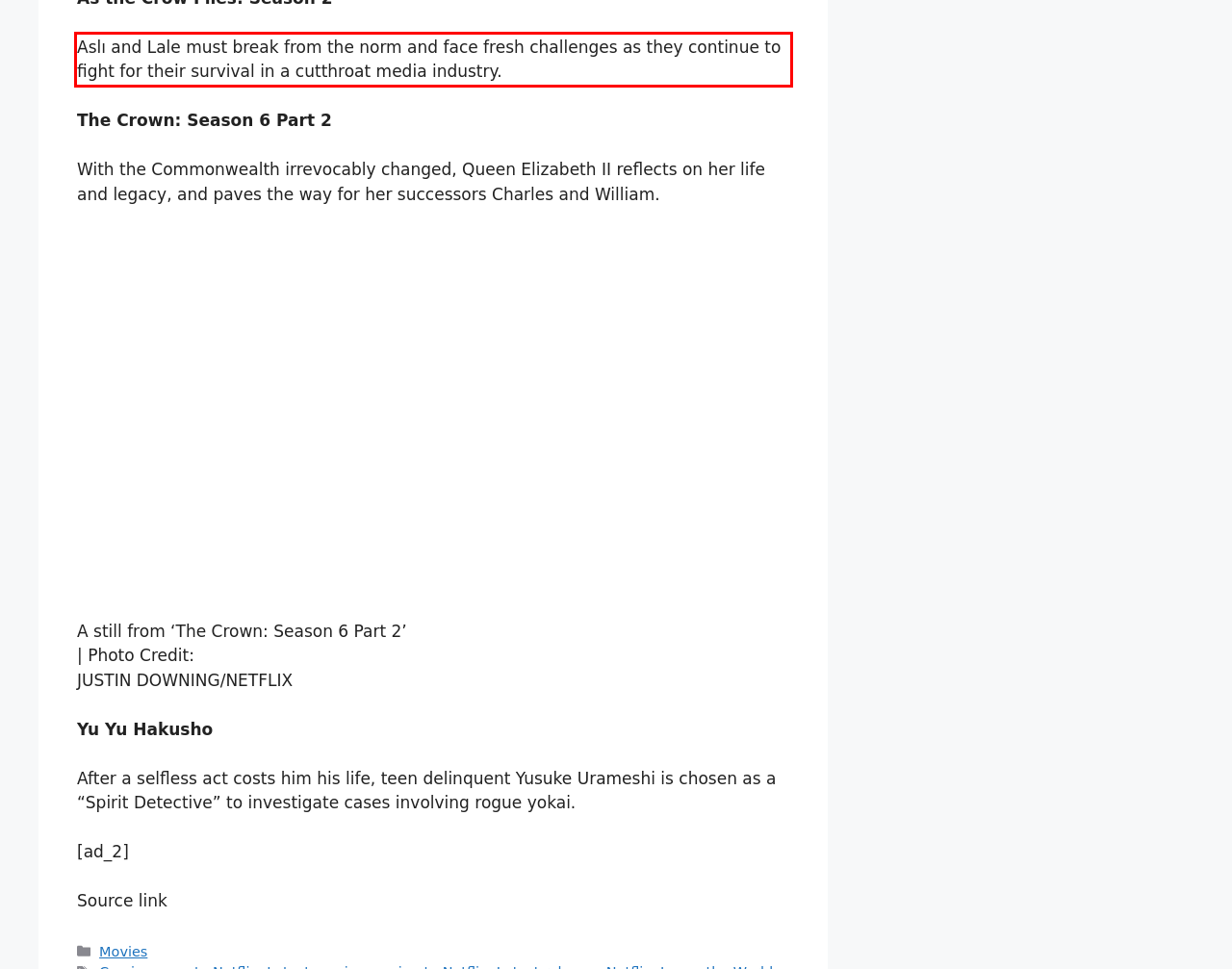Analyze the screenshot of the webpage and extract the text from the UI element that is inside the red bounding box.

Aslı and Lale must break from the norm and face fresh challenges as they continue to fight for their survival in a cutthroat media industry.